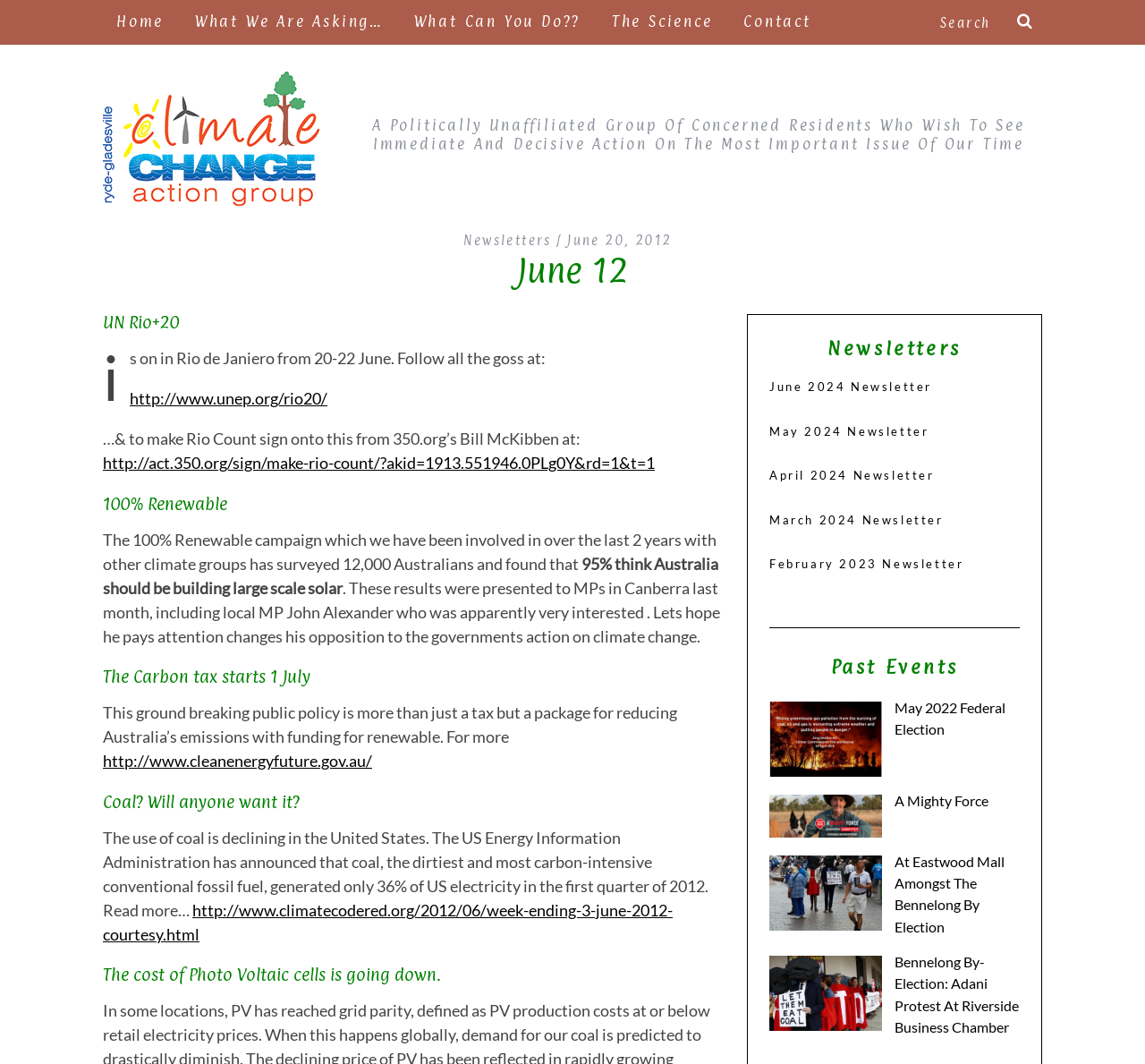Highlight the bounding box coordinates of the region I should click on to meet the following instruction: "View the June 2024 Newsletter".

[0.672, 0.356, 0.891, 0.372]